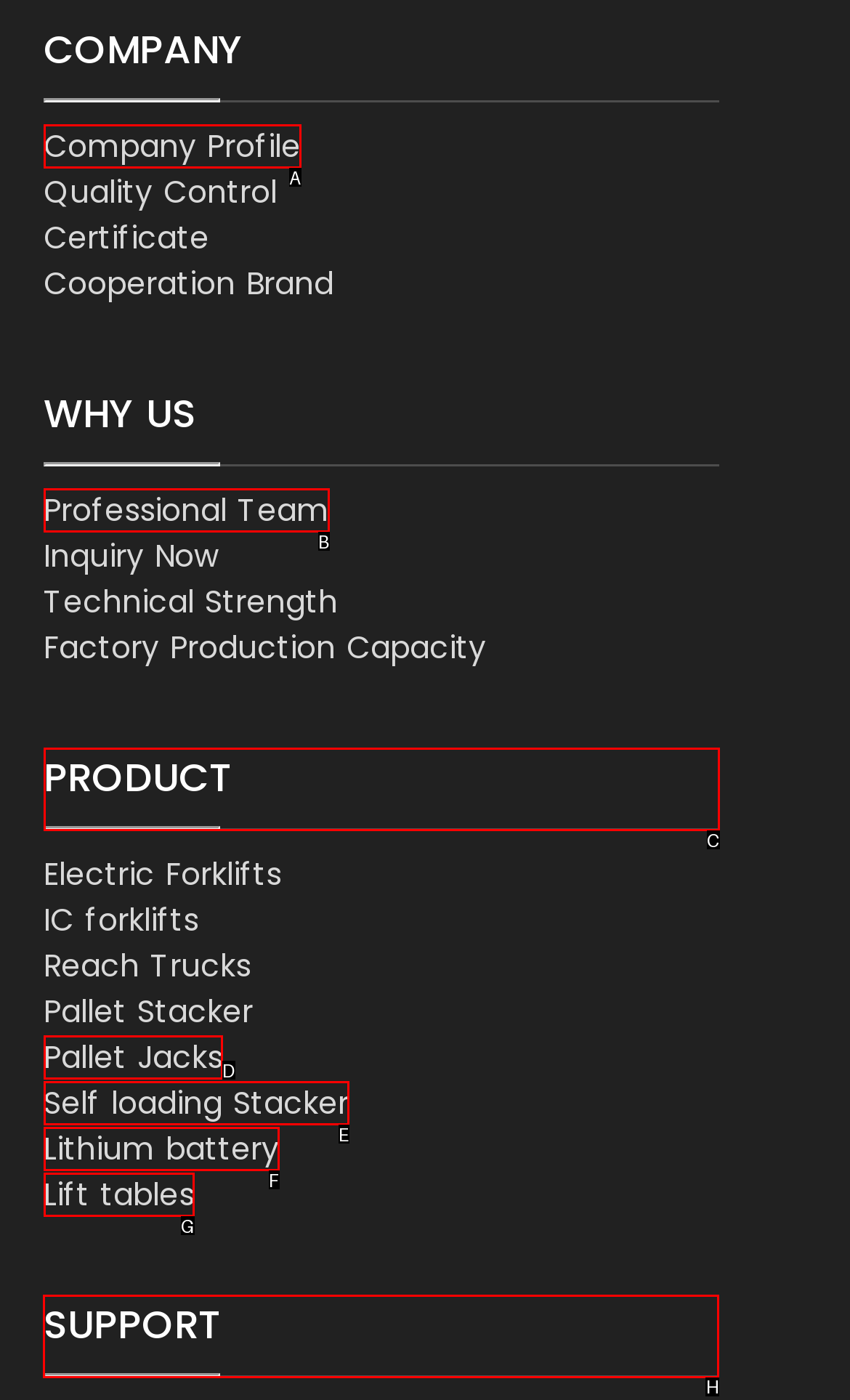Specify which UI element should be clicked to accomplish the task: Get support. Answer with the letter of the correct choice.

H